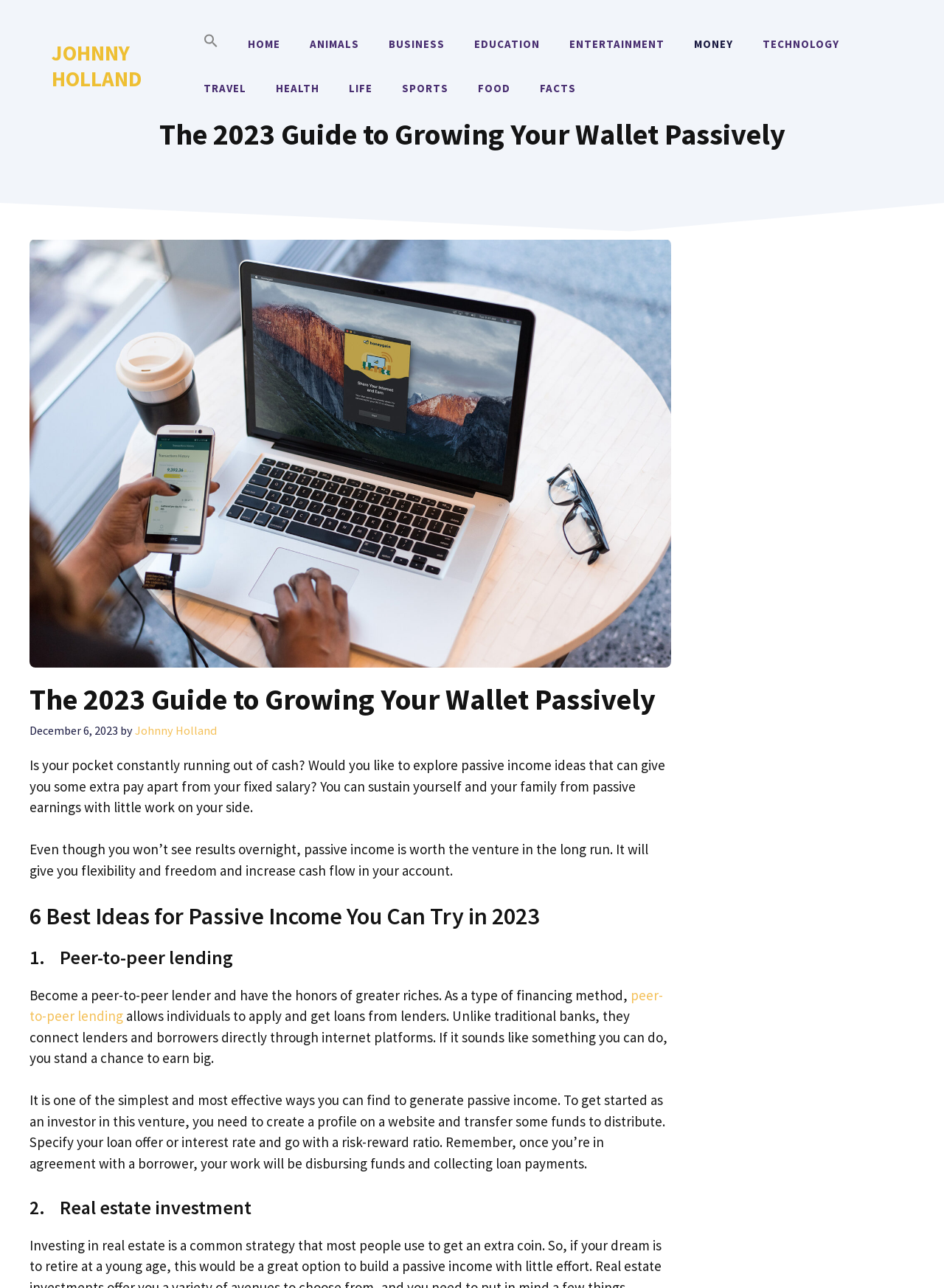Please identify and generate the text content of the webpage's main heading.

The 2023 Guide to Growing Your Wallet Passively